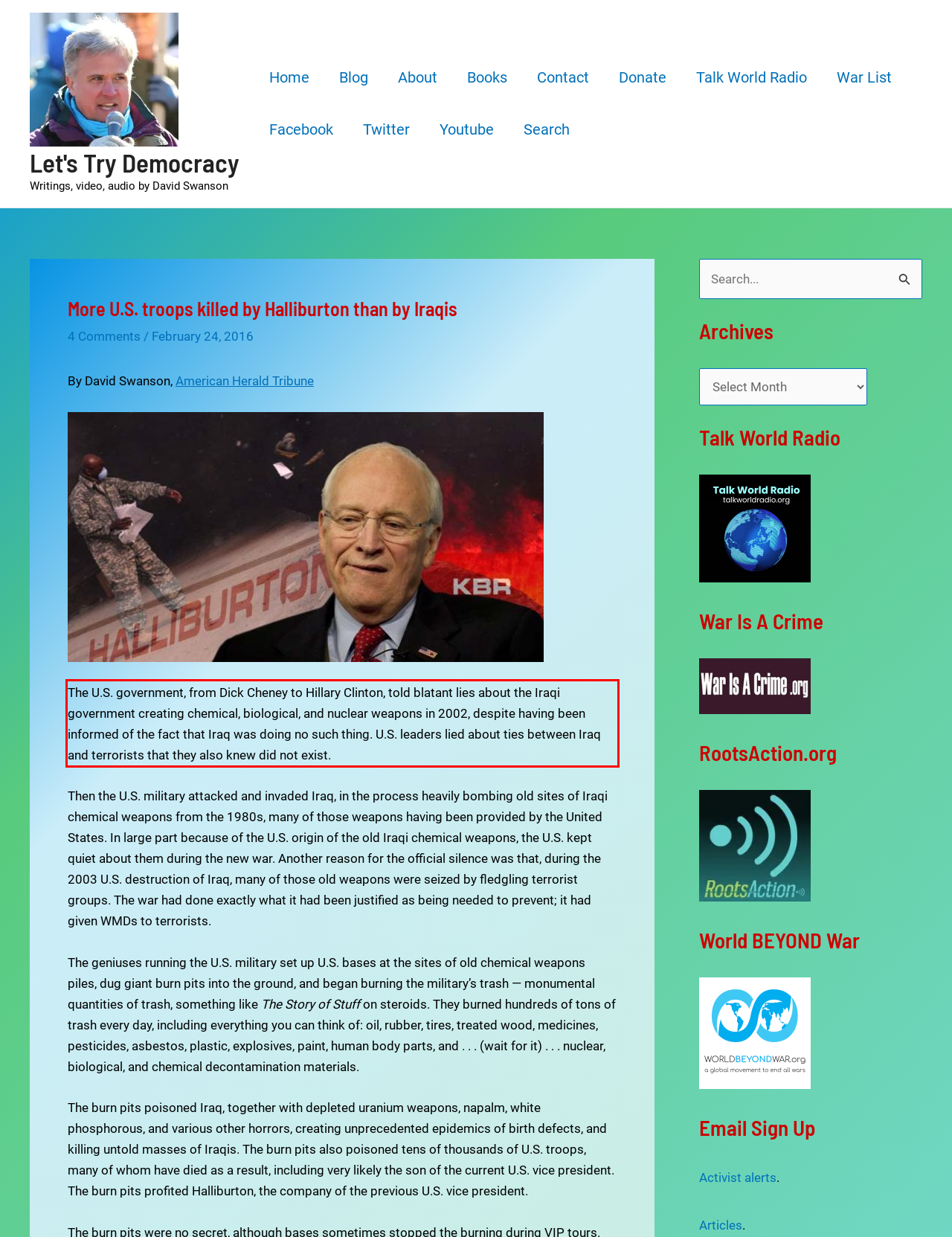The screenshot provided shows a webpage with a red bounding box. Apply OCR to the text within this red bounding box and provide the extracted content.

The U.S. government, from Dick Cheney to Hillary Clinton, told blatant lies about the Iraqi government creating chemical, biological, and nuclear weapons in 2002, despite having been informed of the fact that Iraq was doing no such thing. U.S. leaders lied about ties between Iraq and terrorists that they also knew did not exist.